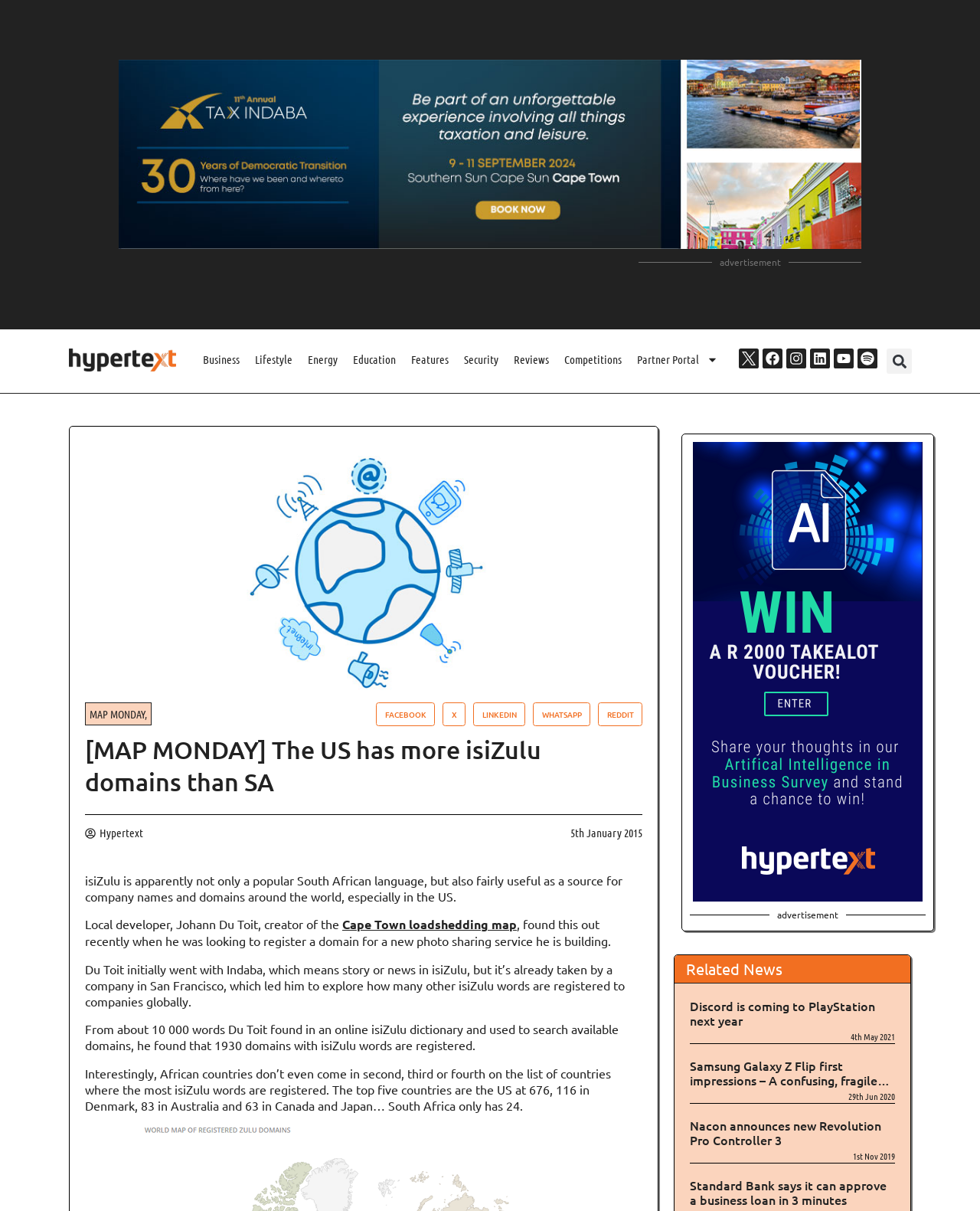Please find the bounding box coordinates of the clickable region needed to complete the following instruction: "Search for something". The bounding box coordinates must consist of four float numbers between 0 and 1, i.e., [left, top, right, bottom].

[0.905, 0.288, 0.93, 0.309]